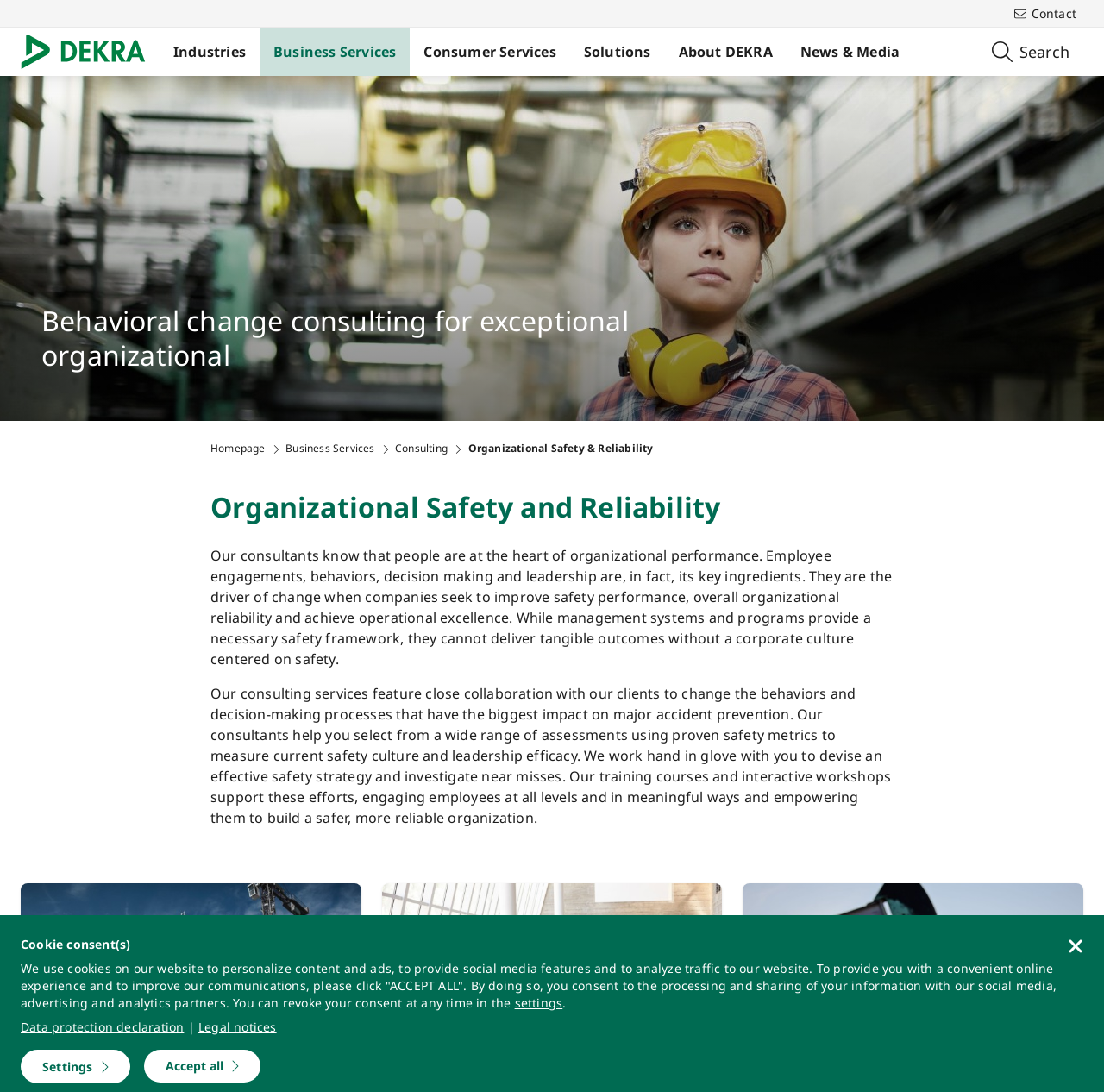Provide the bounding box coordinates for the area that should be clicked to complete the instruction: "Click the 'Homepage' link".

[0.191, 0.404, 0.24, 0.417]